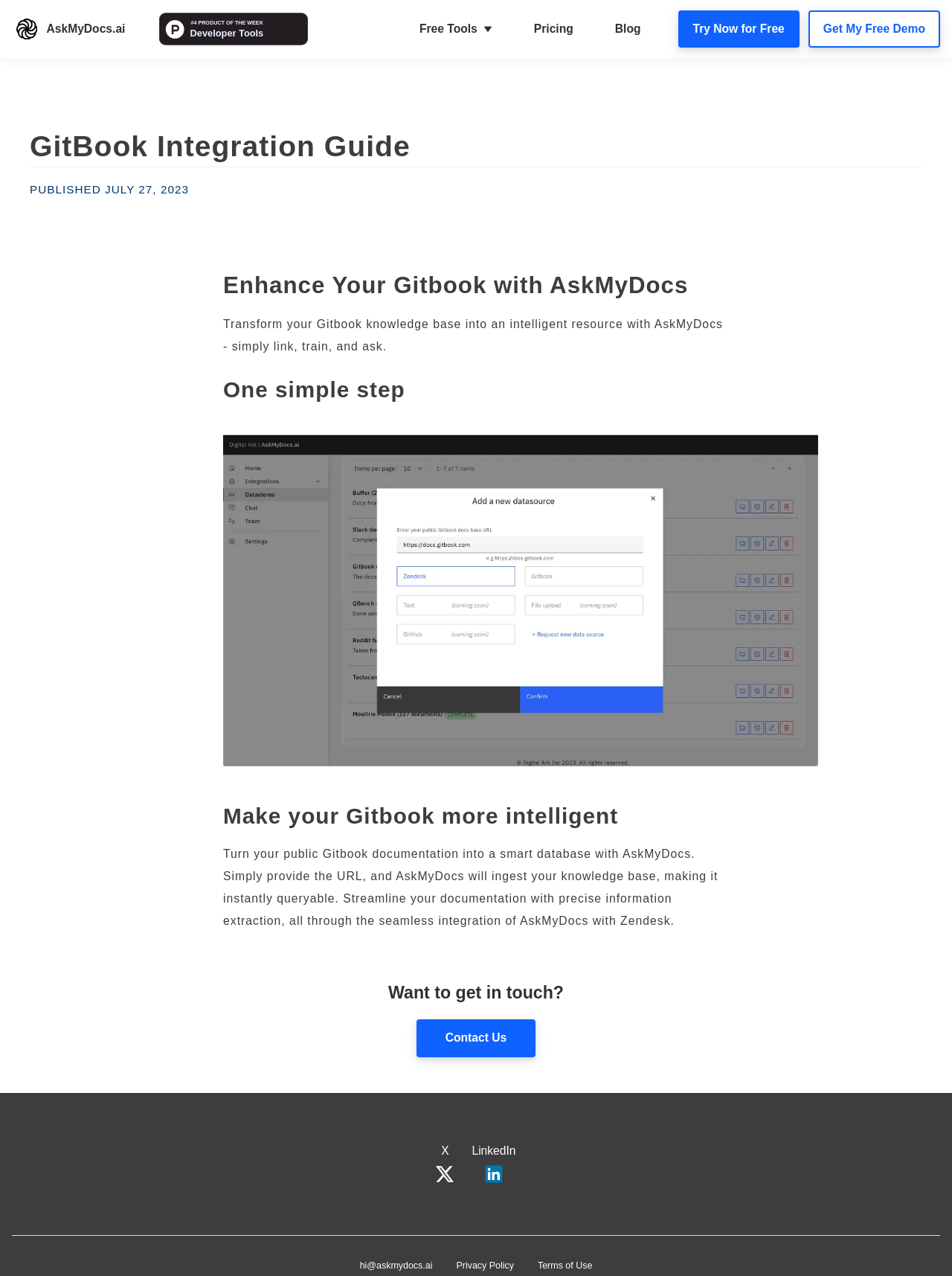What is the benefit of using AskMyDocs.ai with GitBook?
Please provide a detailed and comprehensive answer to the question.

The webpage states that AskMyDocs.ai can streamline the documentation process by providing precise information extraction, making the GitBook knowledge base instantly queryable, and turning it into a smart database.